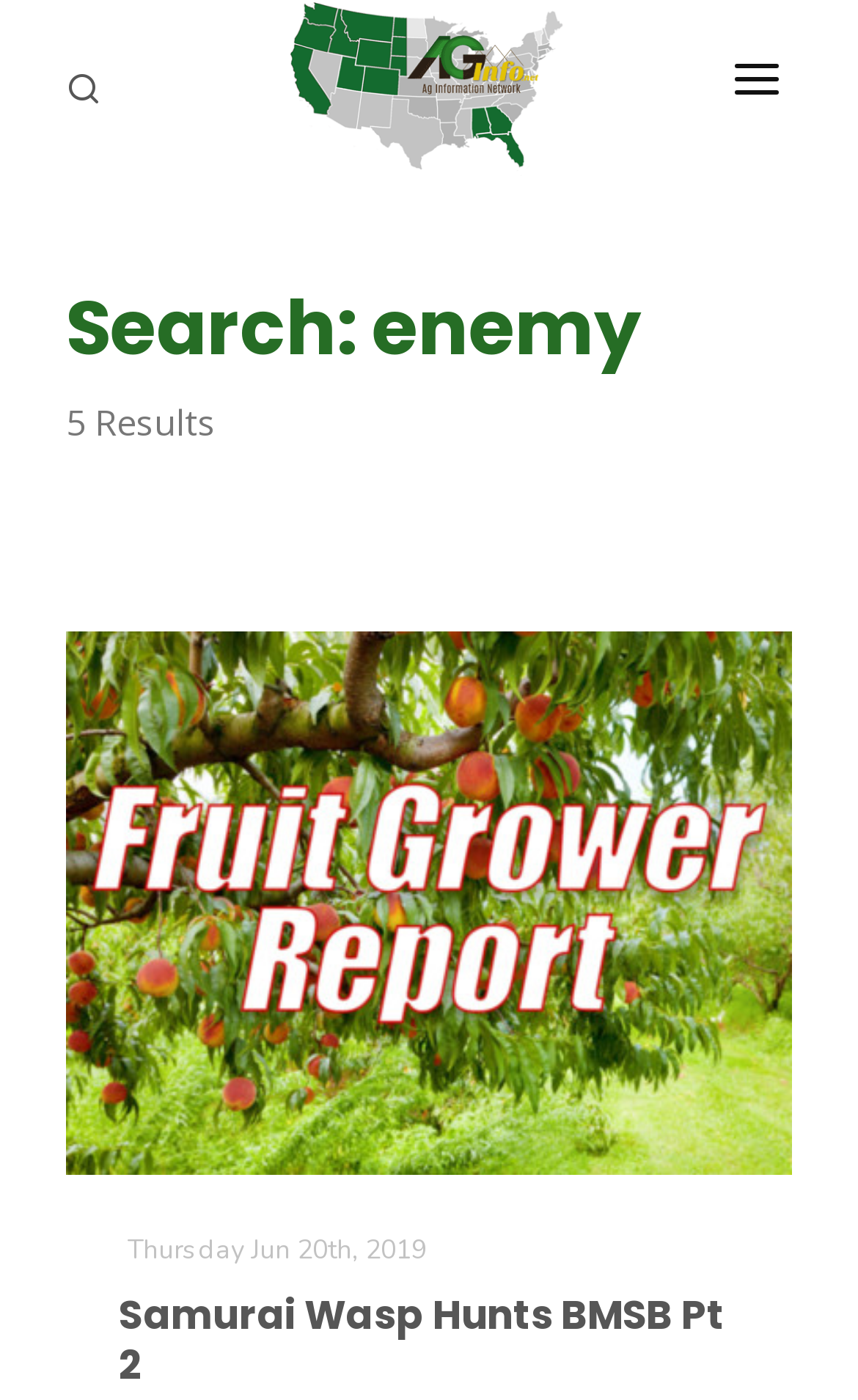Provide a thorough description of the webpage you see.

The webpage is titled "AG INFORMATION NETWORK OF THE WEST" and features a prominent logo at the top center, with a search box located below it. The search box has a placeholder text "Search..." and a hint "Start typing & press 'Enter' or 'ESC' to close" appears below it.

To the top left, there is a small icon, and to the top right, there is a button with no text. Below the search box, there are several links organized into categories. The first category has links to "PROGRAMS", "Farm of the Future", and "California Ag Today", each with an accompanying image. The images are positioned below their respective links.

The next category has links to "ABOUT US", "Stations", and "Contact". Following this, there are links to "REPORTERS", including "Bob Larson" and "David Sparks Ph.D.", each with an image. The images are positioned below their respective links.

Further down, there are links to "ADVERTISE", "AGENCY PLANNING TOOL", and "CAYAC". A search result section appears below, with a heading "Search: enemy" and a result count of "5 Results". The search results include a link to "Samurai Wasp Hunts BMSB Pt 2" with an accompanying image. The image is positioned below the link.

At the bottom of the page, there is a date "Thursday Jun 20th, 2019" and a heading "Samurai Wasp Hunts BMSB Pt 2" with a link to the same article.